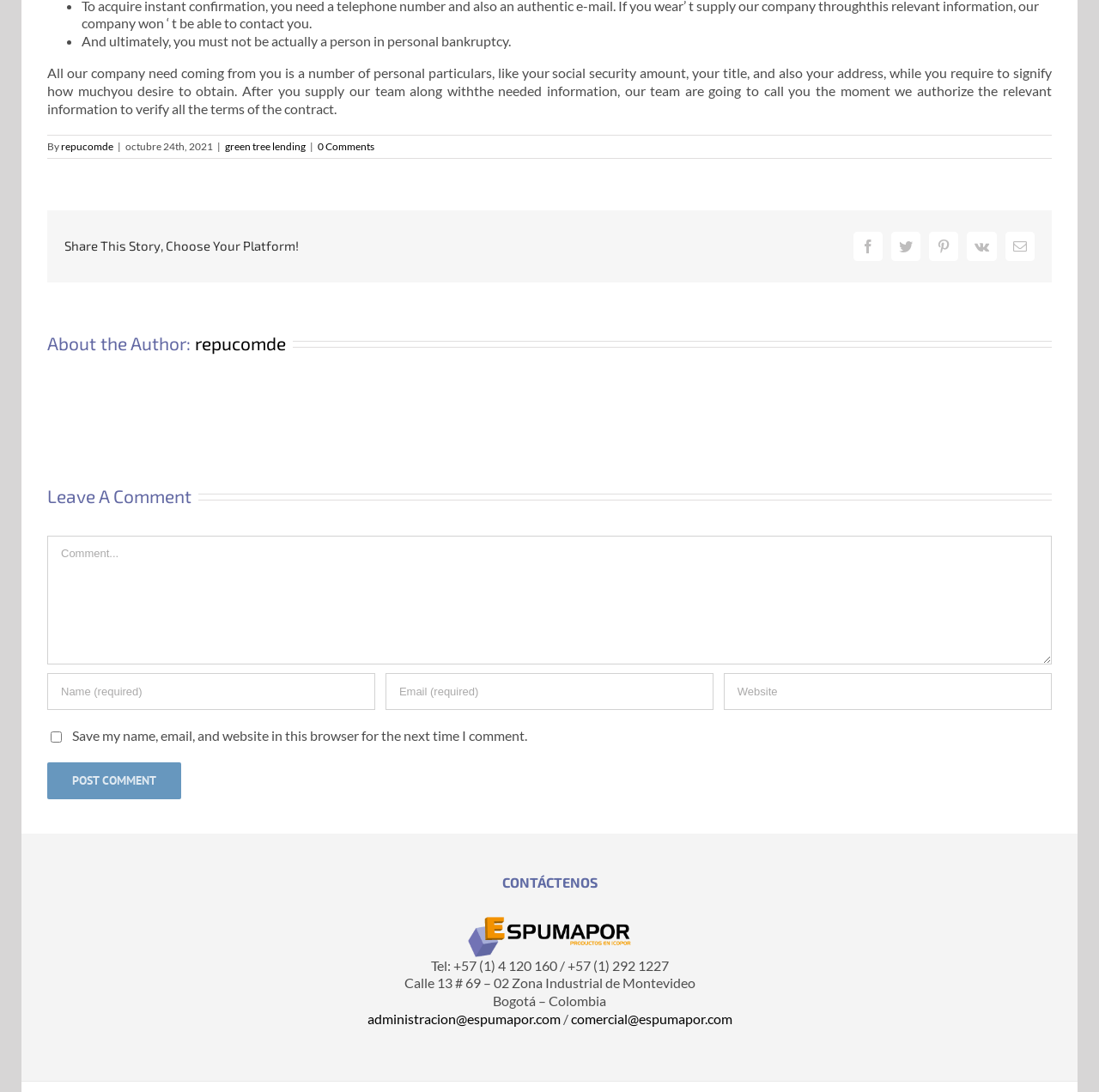Locate the bounding box coordinates of the area that needs to be clicked to fulfill the following instruction: "Enter your comment in the text box". The coordinates should be in the format of four float numbers between 0 and 1, namely [left, top, right, bottom].

[0.043, 0.491, 0.957, 0.608]